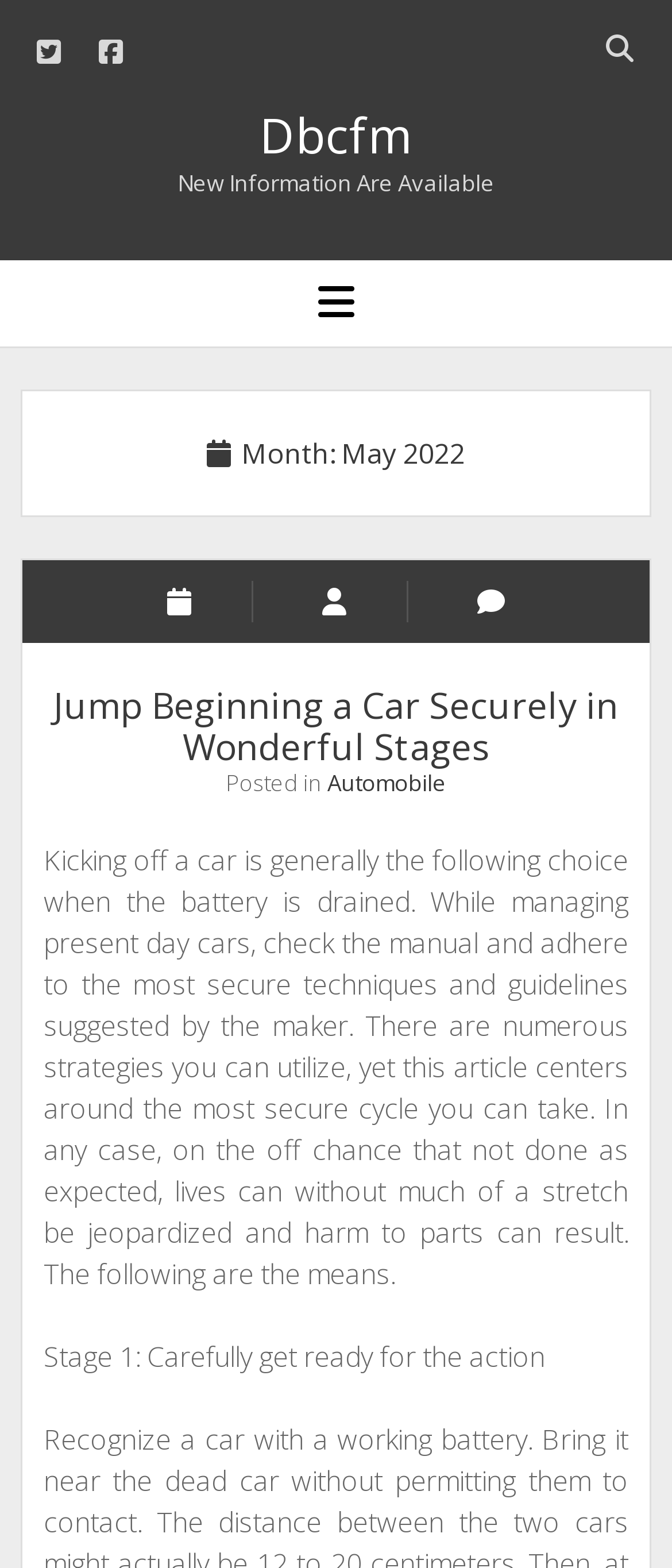Identify the bounding box coordinates for the element you need to click to achieve the following task: "Go to the Dbcfm page". Provide the bounding box coordinates as four float numbers between 0 and 1, in the form [left, top, right, bottom].

[0.386, 0.065, 0.614, 0.107]